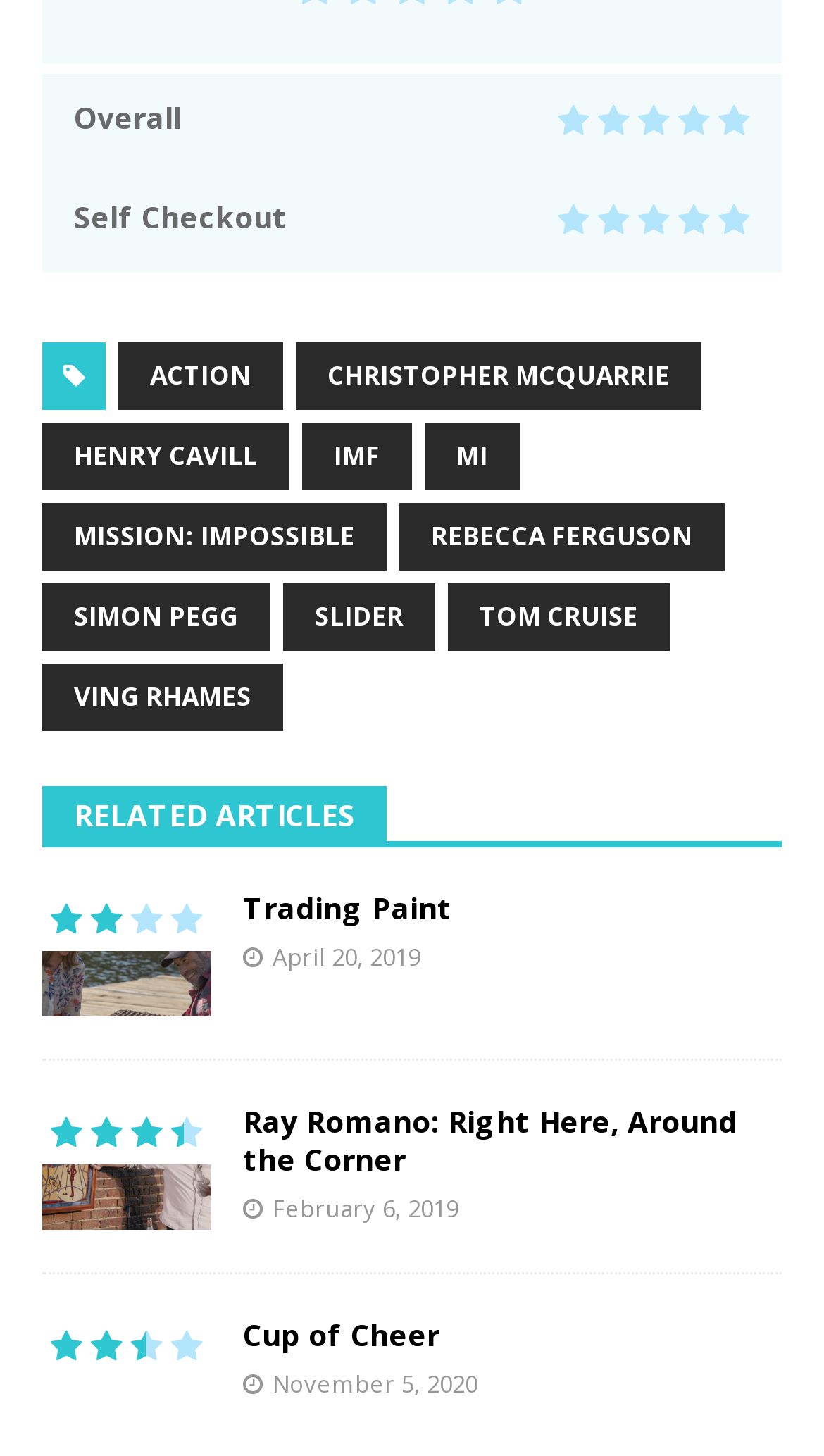Pinpoint the bounding box coordinates of the element that must be clicked to accomplish the following instruction: "Click on the link to Christopher McQuarrie". The coordinates should be in the format of four float numbers between 0 and 1, i.e., [left, top, right, bottom].

[0.359, 0.236, 0.851, 0.282]